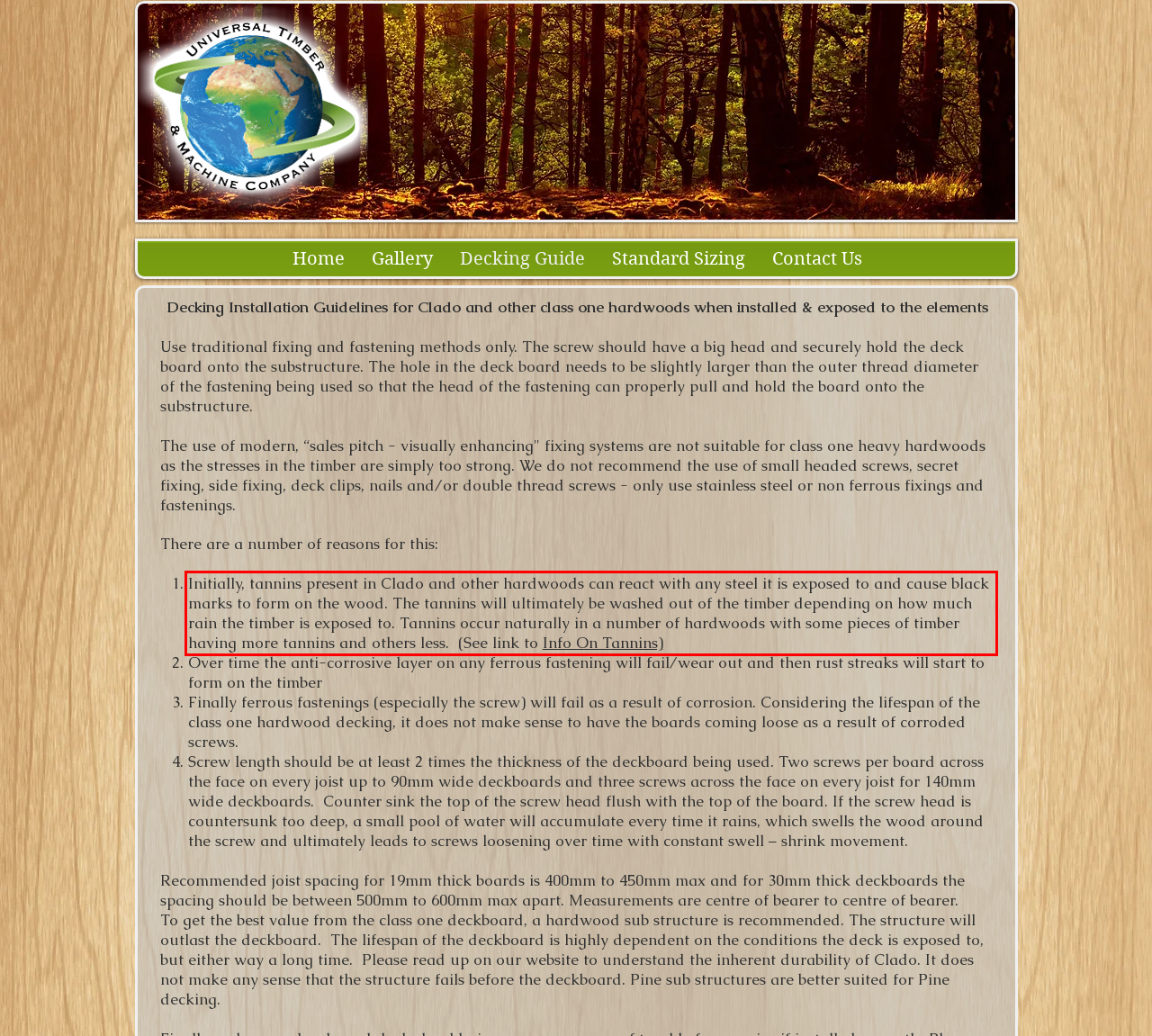From the provided screenshot, extract the text content that is enclosed within the red bounding box.

Initially, tannins present in Clado and other hardwoods can react with any steel it is exposed to and cause black marks to form on the wood. The tannins will ultimately be washed out of the timber depending on how much rain the timber is exposed to. Tannins occur naturally in a number of hardwoods with some pieces of timber having more tannins and others less. (See link to Info On Tannins)